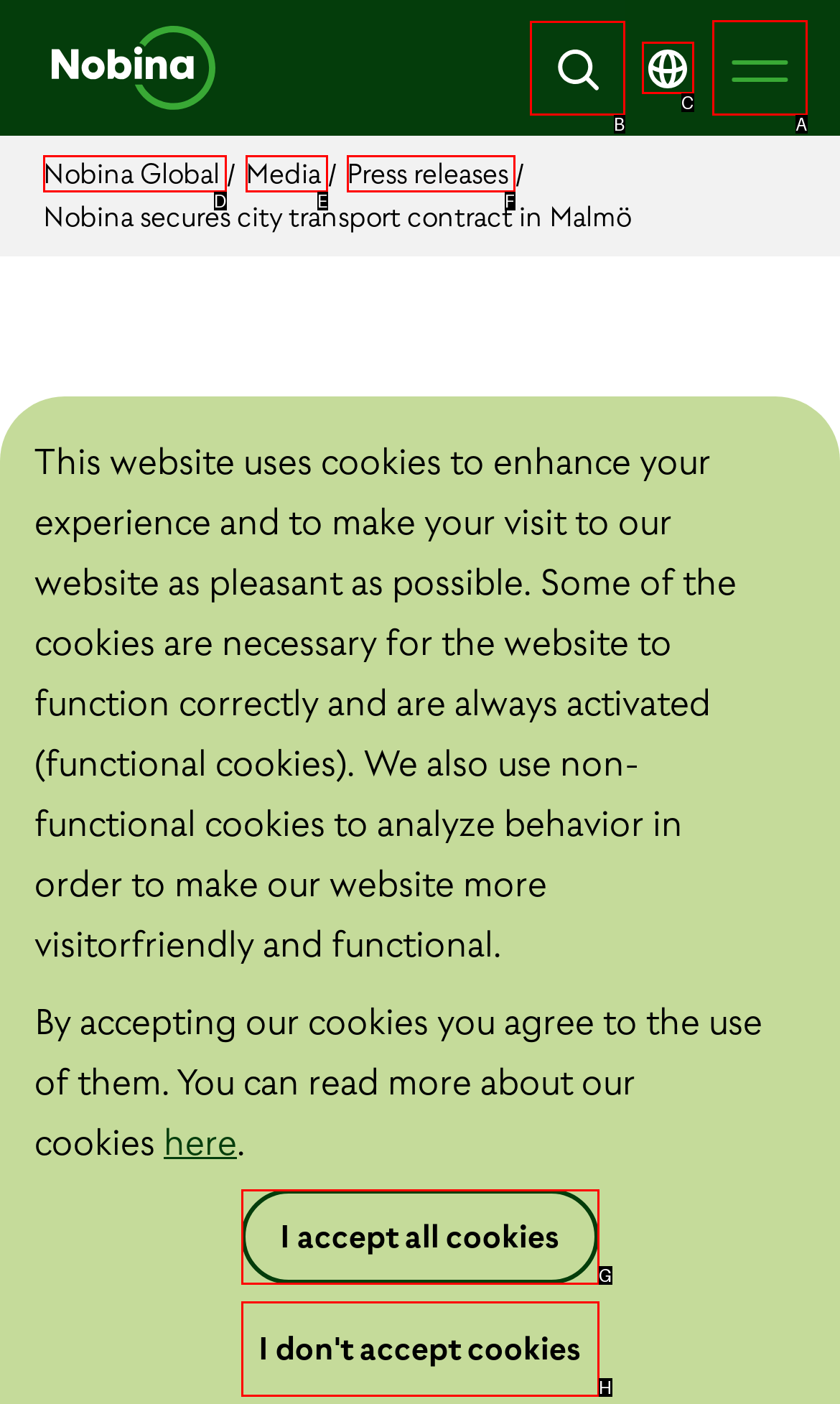Determine the letter of the UI element that will complete the task: Search
Reply with the corresponding letter.

B